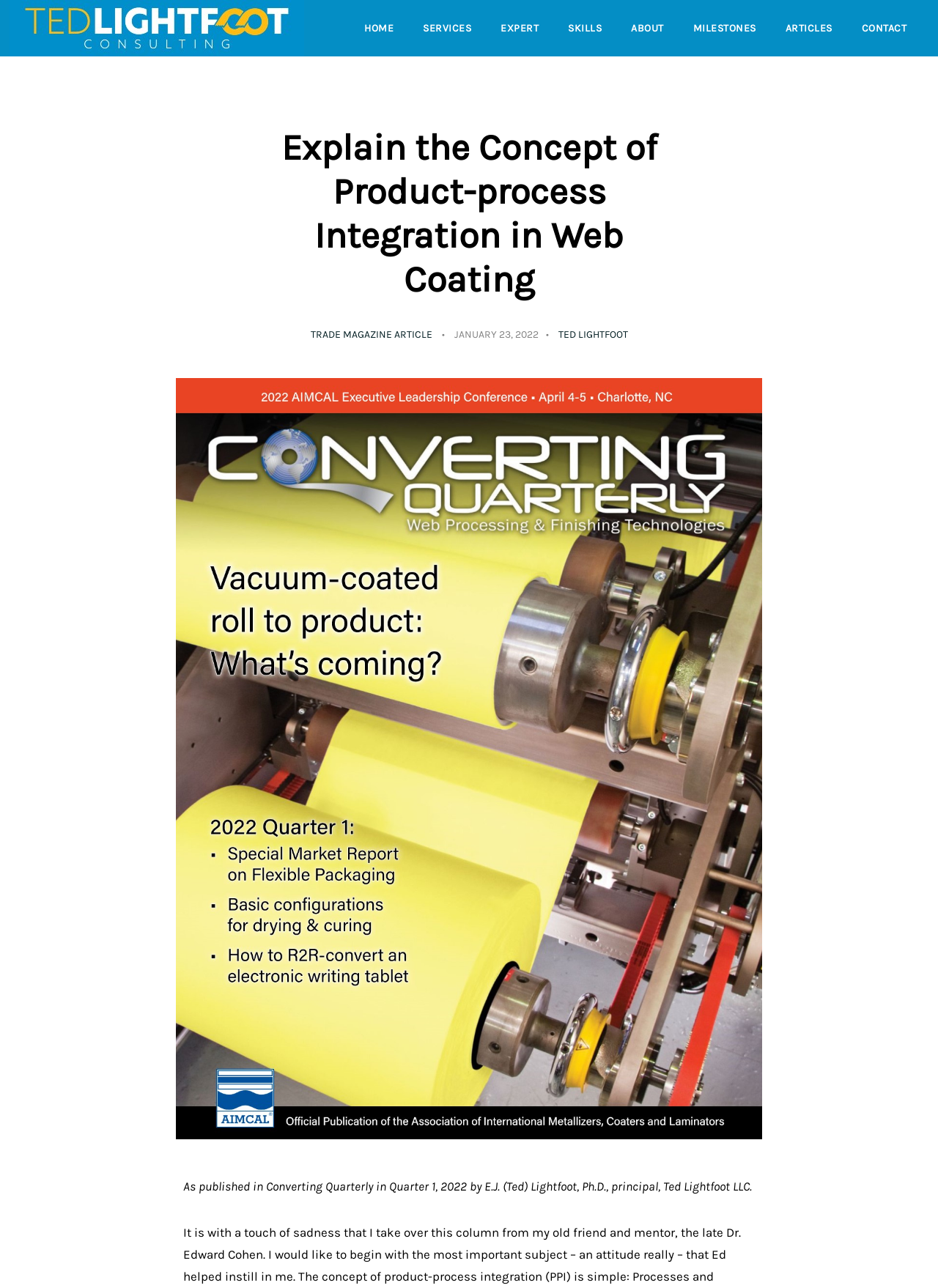What is the type of article?
We need a detailed and meticulous answer to the question.

The type of article can be found in the middle section of the webpage, where the link 'TRADE MAGAZINE ARTICLE' is located.